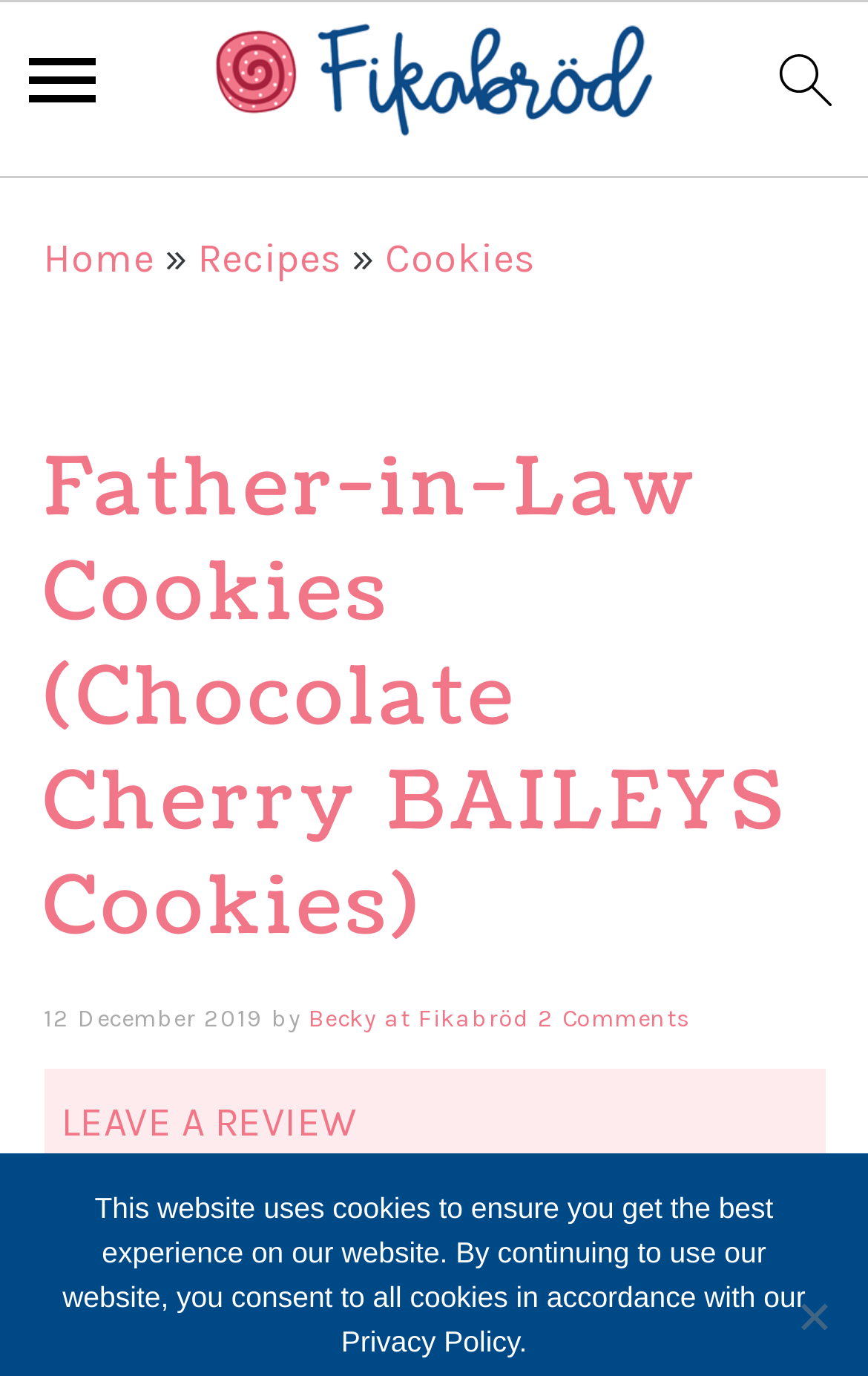Please provide the bounding box coordinates in the format (top-left x, top-left y, bottom-right x, bottom-right y). Remember, all values are floating point numbers between 0 and 1. What is the bounding box coordinate of the region described as: menu icon

[0.007, 0.017, 0.135, 0.115]